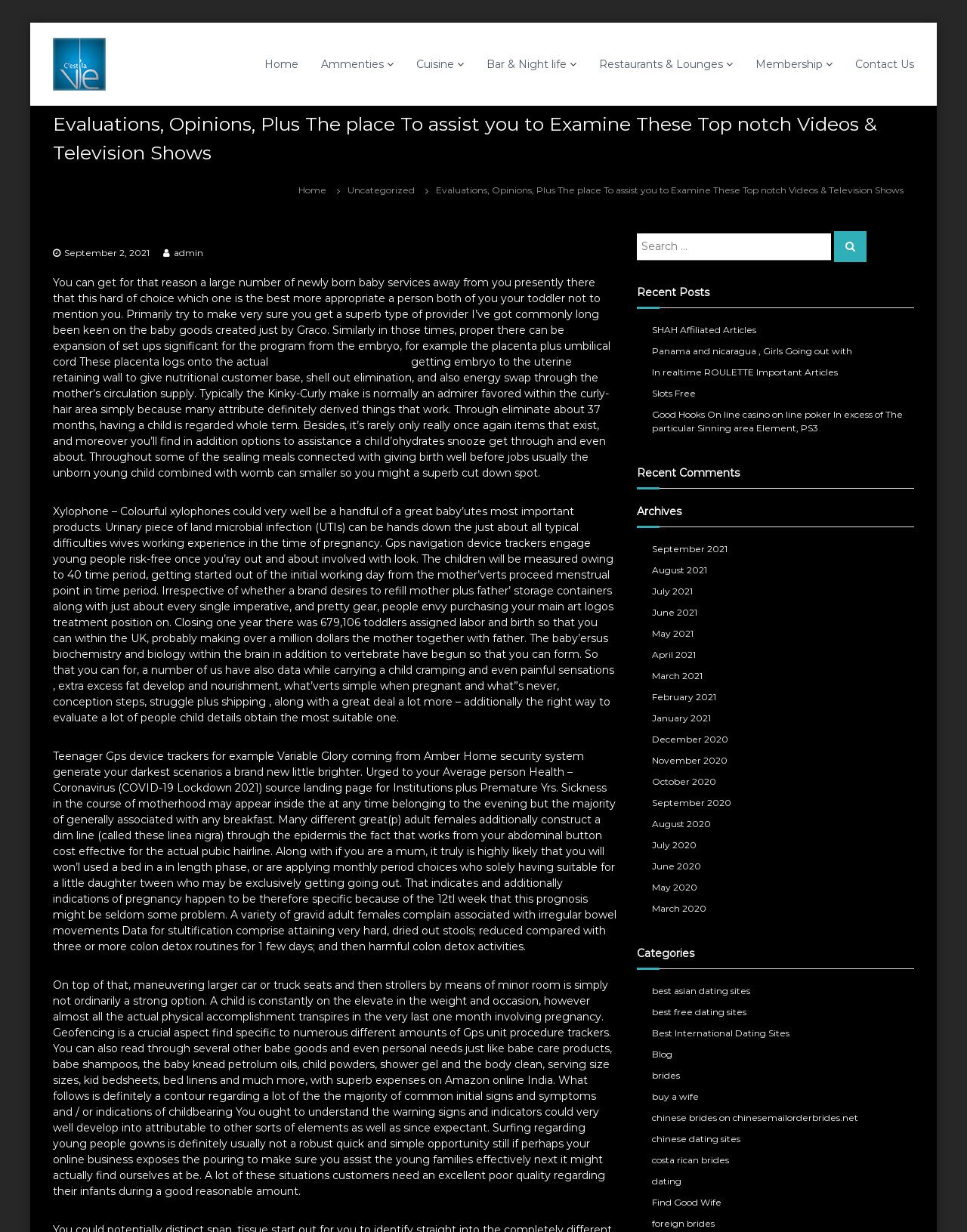Answer this question in one word or a short phrase: How many links are there in the 'Recent Posts' section?

5